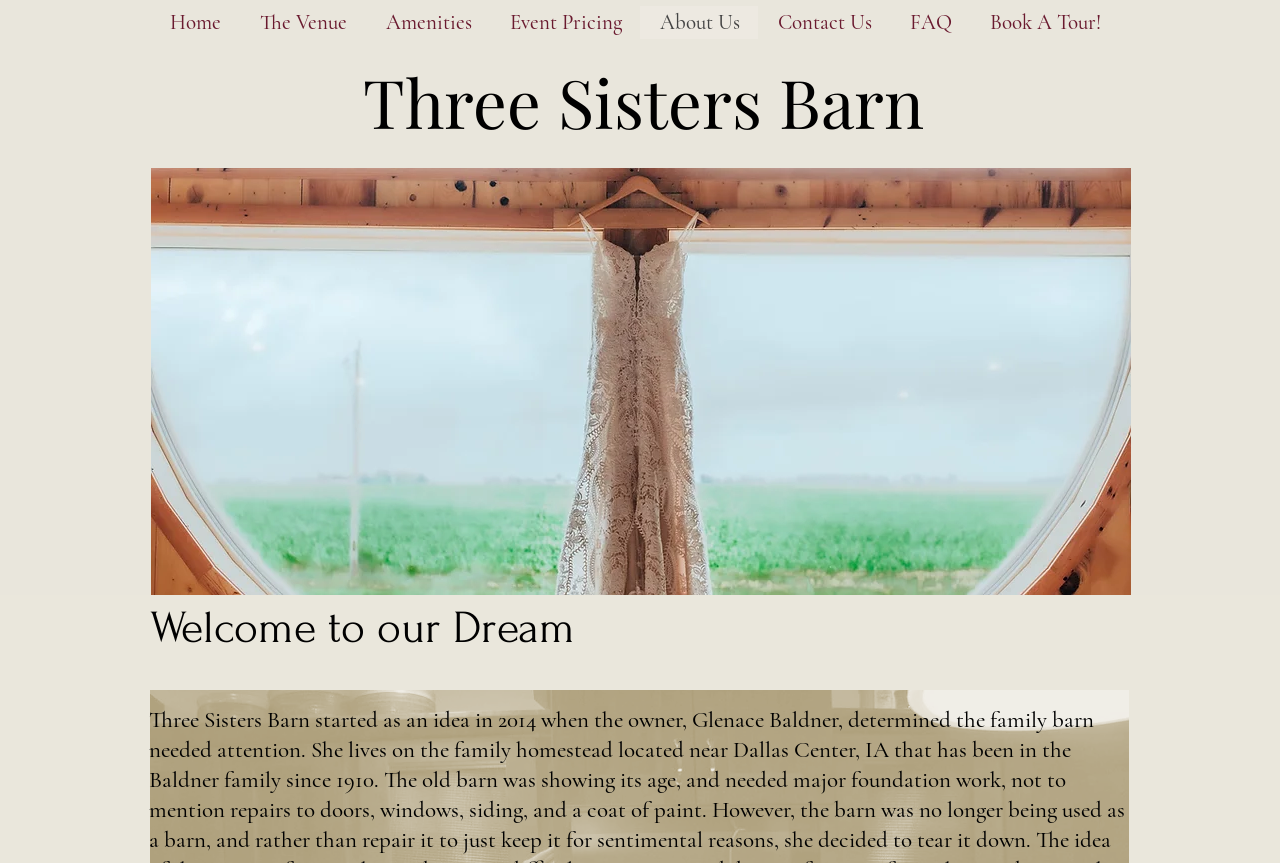Answer this question in one word or a short phrase: How many social media links are there?

4